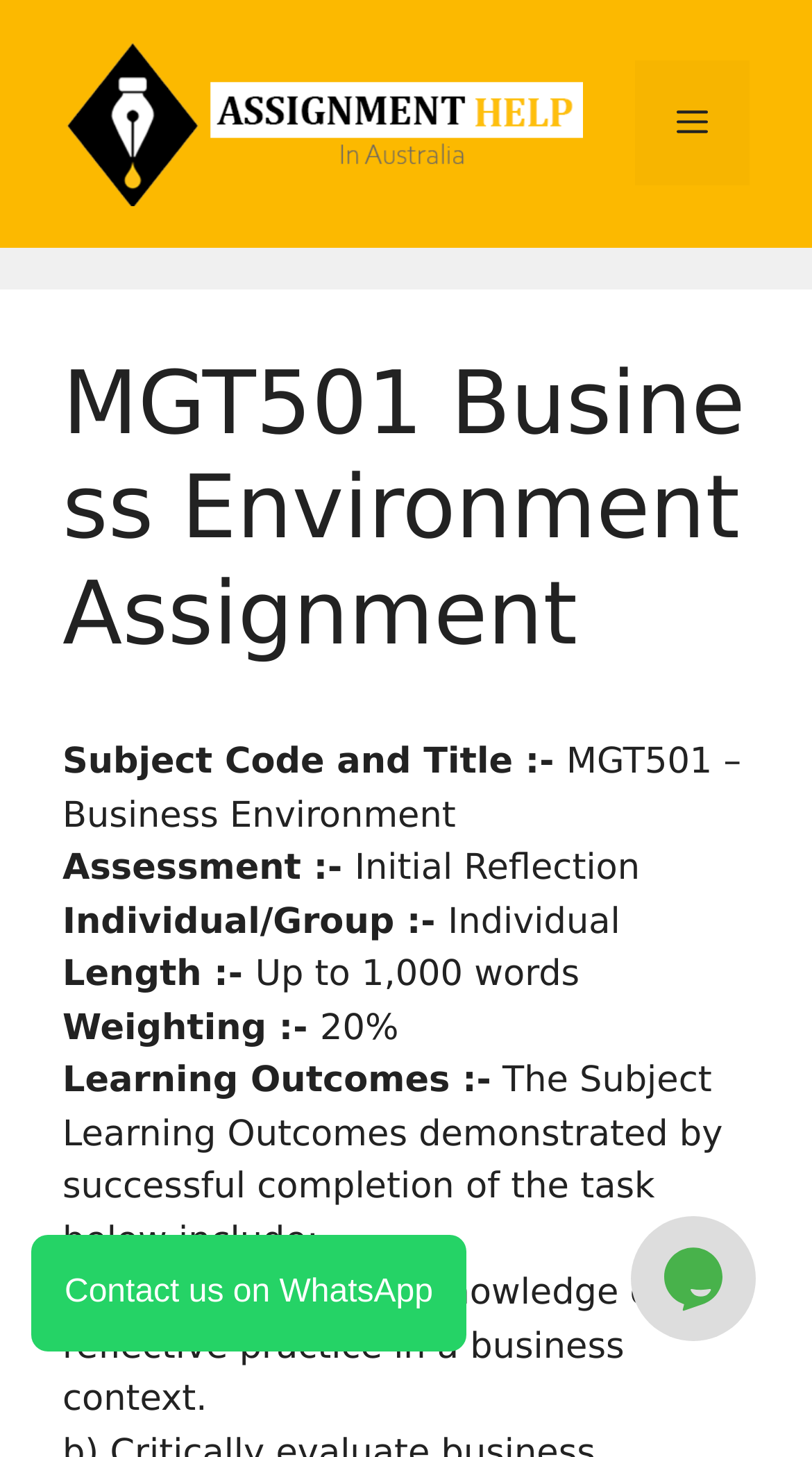What is the length of the initial reflection assignment?
Look at the image and answer the question using a single word or phrase.

Up to 1,000 words